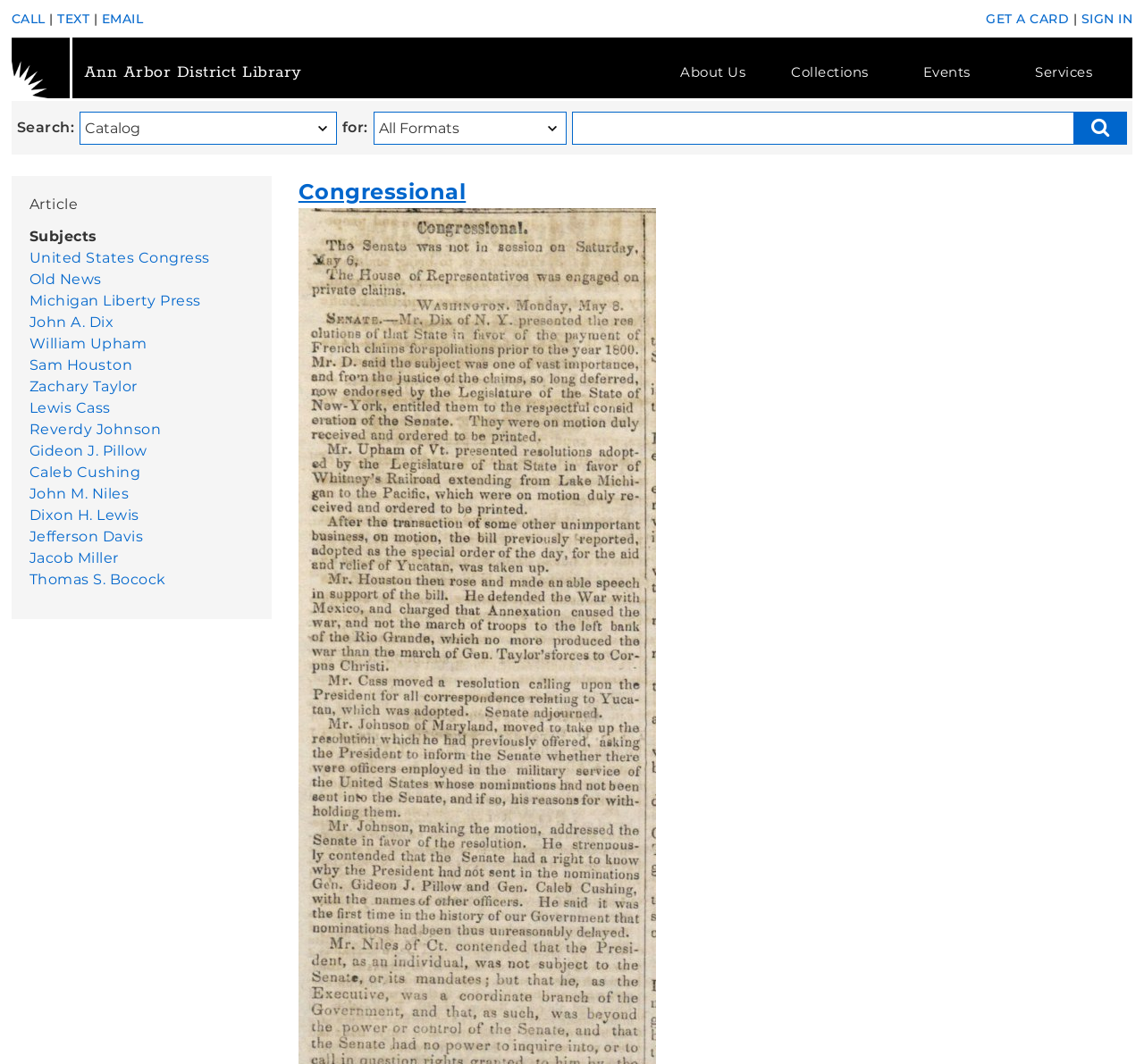How many links are available in the main navigation?
Please answer the question with a single word or phrase, referencing the image.

5